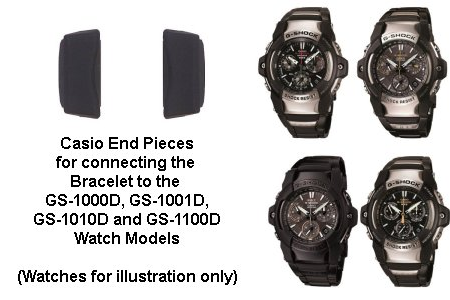Provide a comprehensive description of the image.

This image showcases the Casio end pieces designed for connecting the bracelet to specific watch models: GS-1000D, GS-1001D, GS-1010D, and GS-1100D. On the left, two end pieces are prominently displayed, highlighting their sleek and functional design. On the right, three different G-Shock watches are shown, illustrating how these end pieces integrate with the watch straps. The caption below emphasizes that the watches are for illustration purposes only, underscoring that the end pieces are essential components for maintaining the strap connection to the watch body.